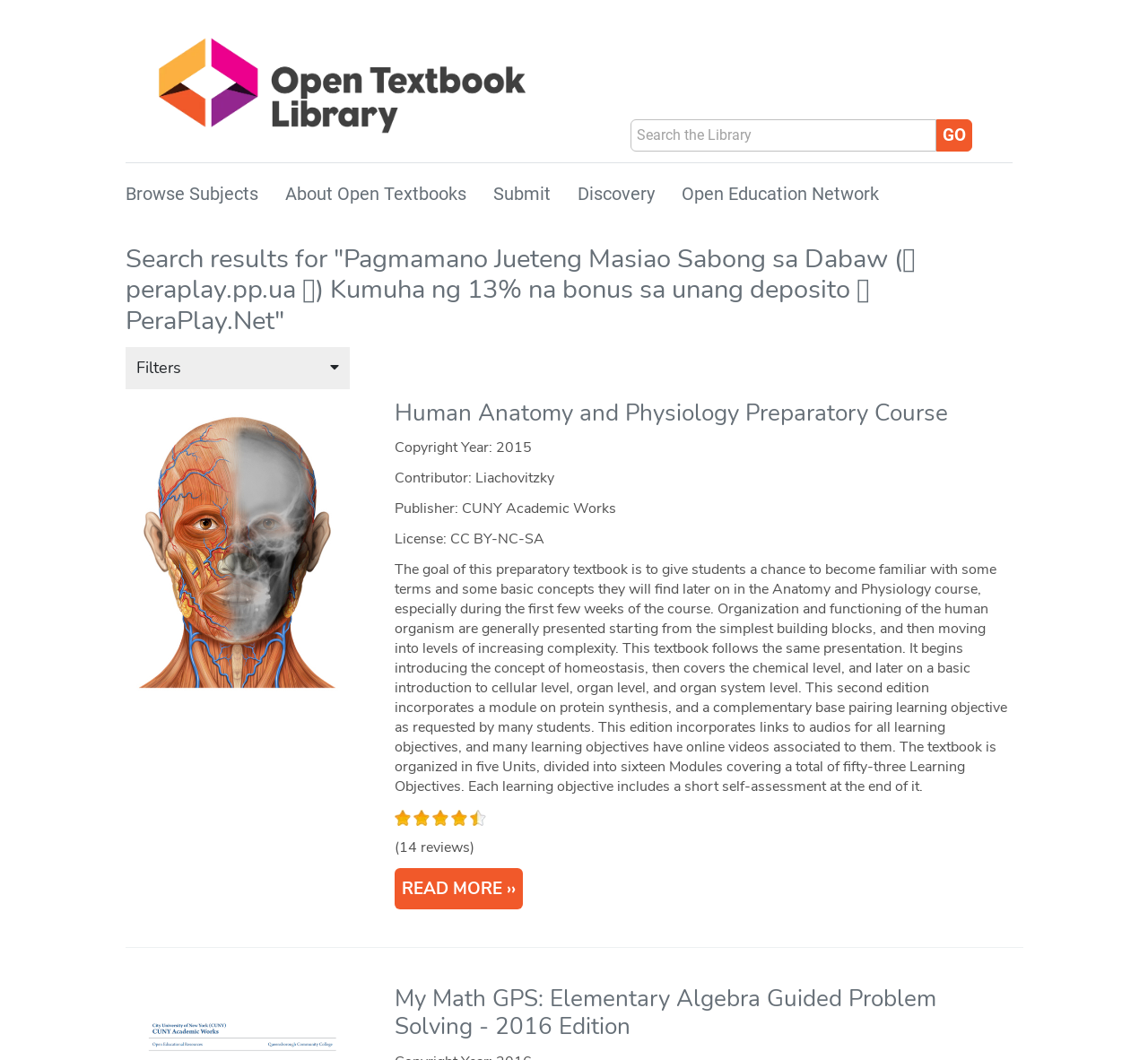Identify the bounding box coordinates of the section to be clicked to complete the task described by the following instruction: "Read more about Human Anatomy and Physiology Preparatory Course". The coordinates should be four float numbers between 0 and 1, formatted as [left, top, right, bottom].

[0.109, 0.515, 0.305, 0.533]